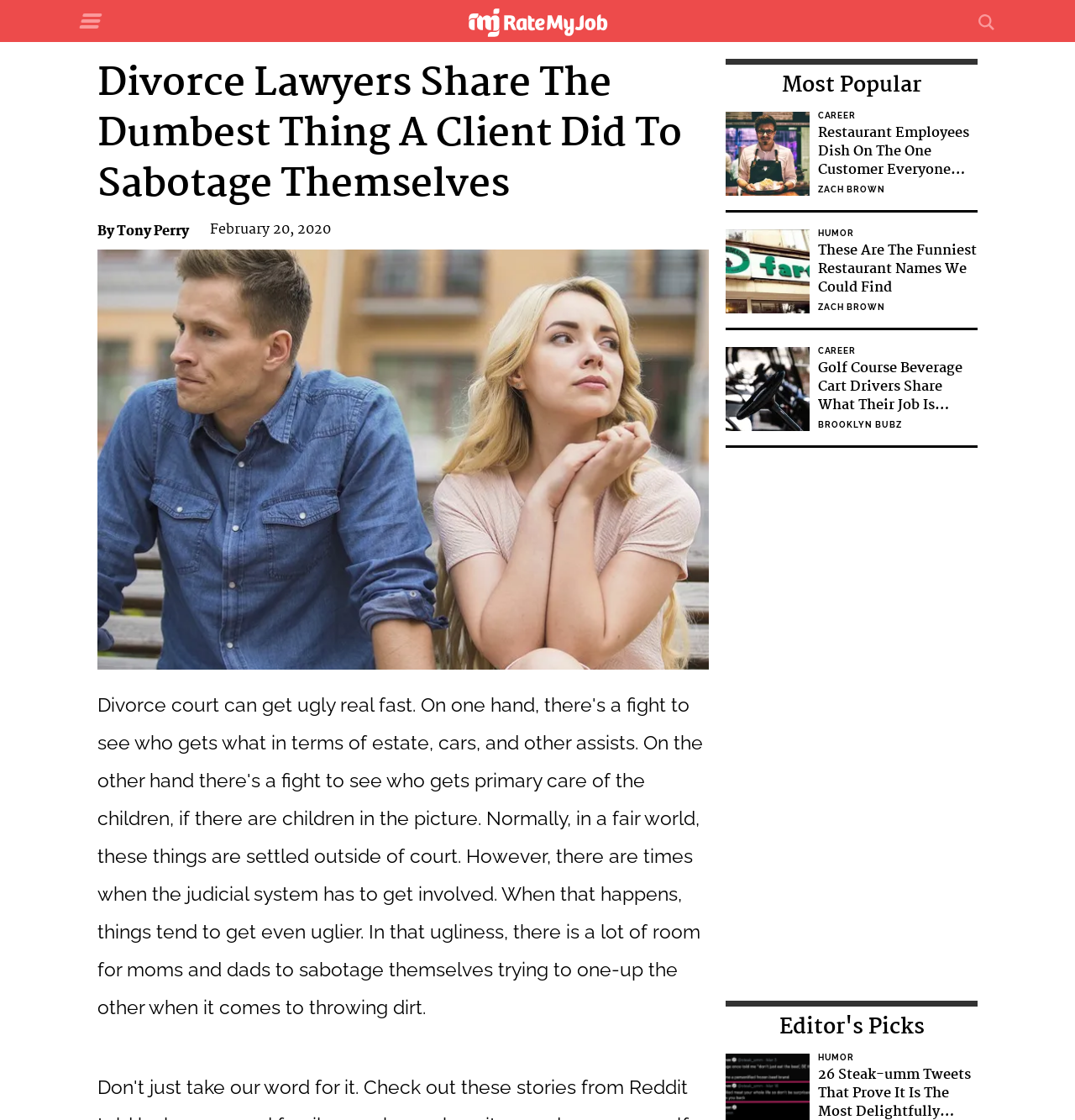Provide the bounding box coordinates of the area you need to click to execute the following instruction: "Click the 'Editor's Picks' link".

[0.675, 0.888, 0.909, 0.935]